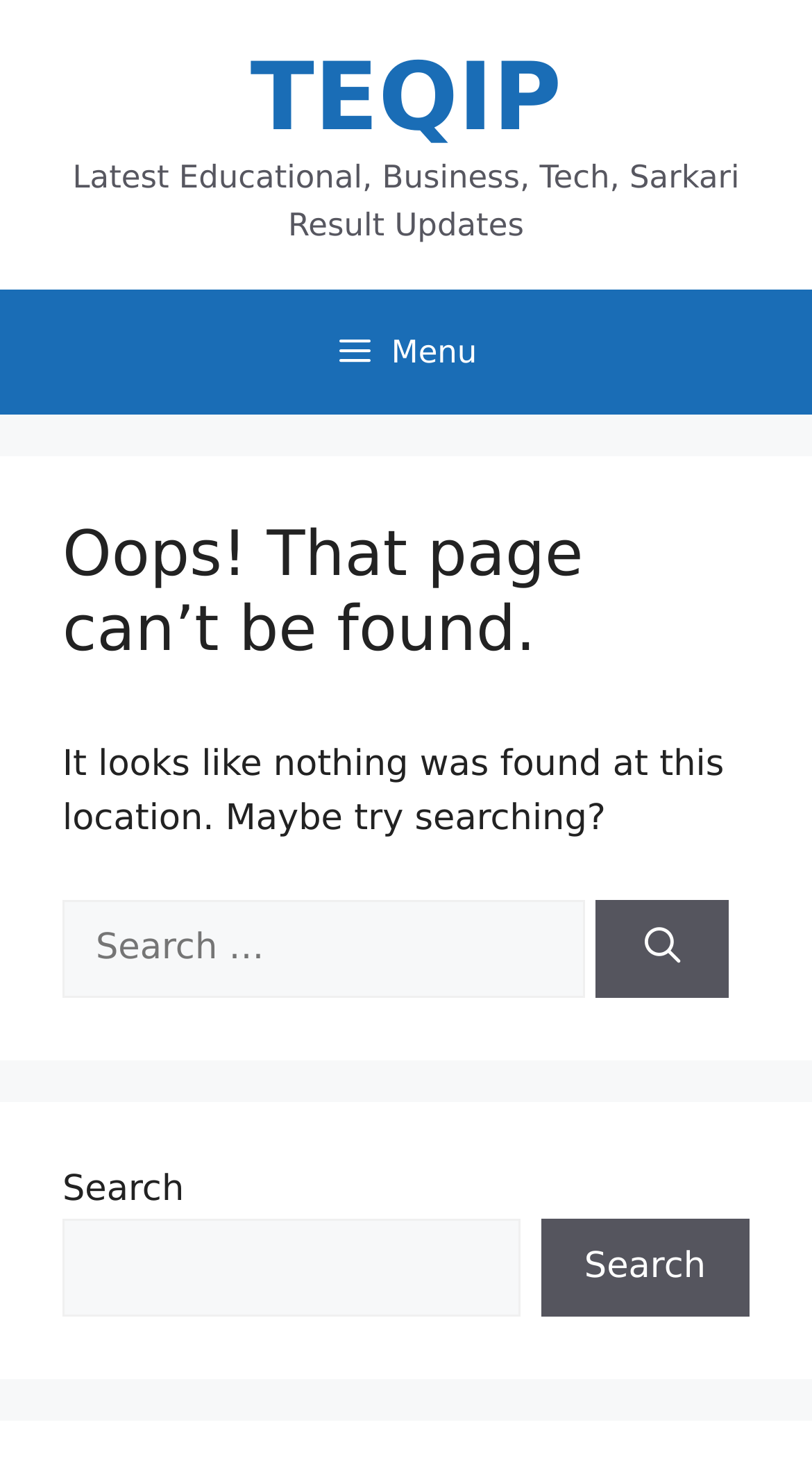Identify the bounding box coordinates for the UI element described as: "parent_node: Search name="s"". The coordinates should be provided as four floats between 0 and 1: [left, top, right, bottom].

[0.077, 0.829, 0.64, 0.897]